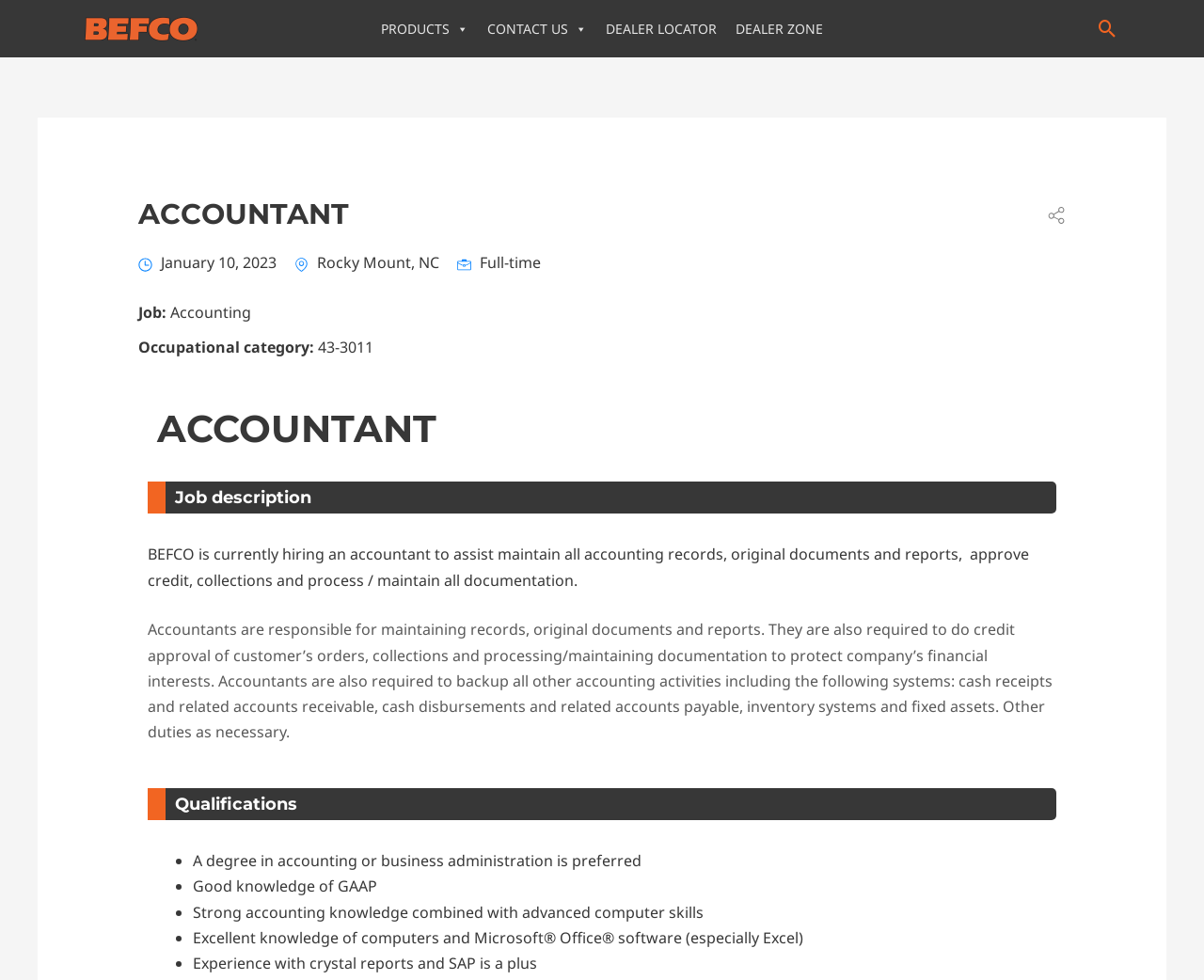Given the description of a UI element: "PRODUCTS", identify the bounding box coordinates of the matching element in the webpage screenshot.

[0.309, 0.01, 0.397, 0.048]